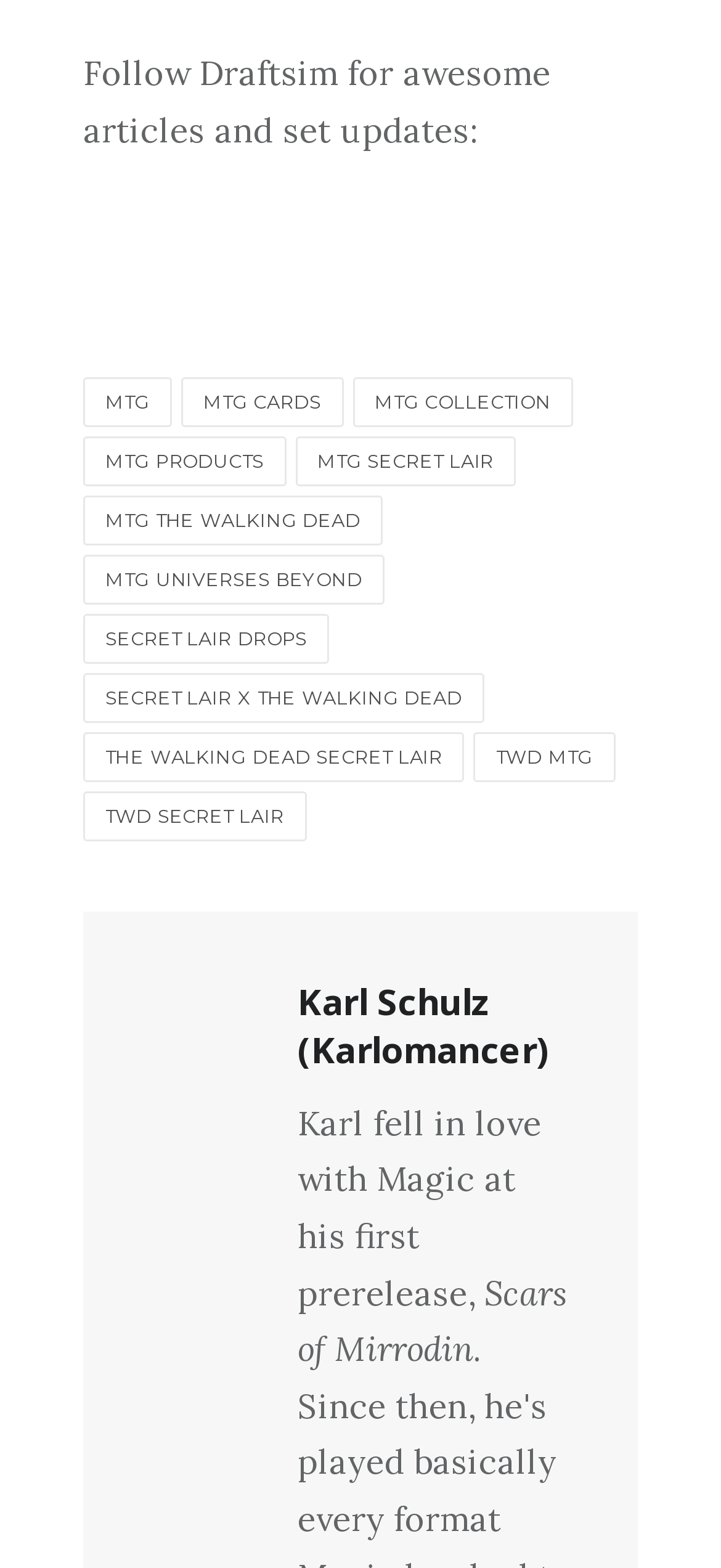What is the topic of the webpage?
Kindly offer a comprehensive and detailed response to the question.

I inferred the answer by looking at the various links and text on the webpage, which all seem to be related to Magic: The Gathering, including specific sets, products, and collections. This suggests that the topic of the webpage is Magic: The Gathering.